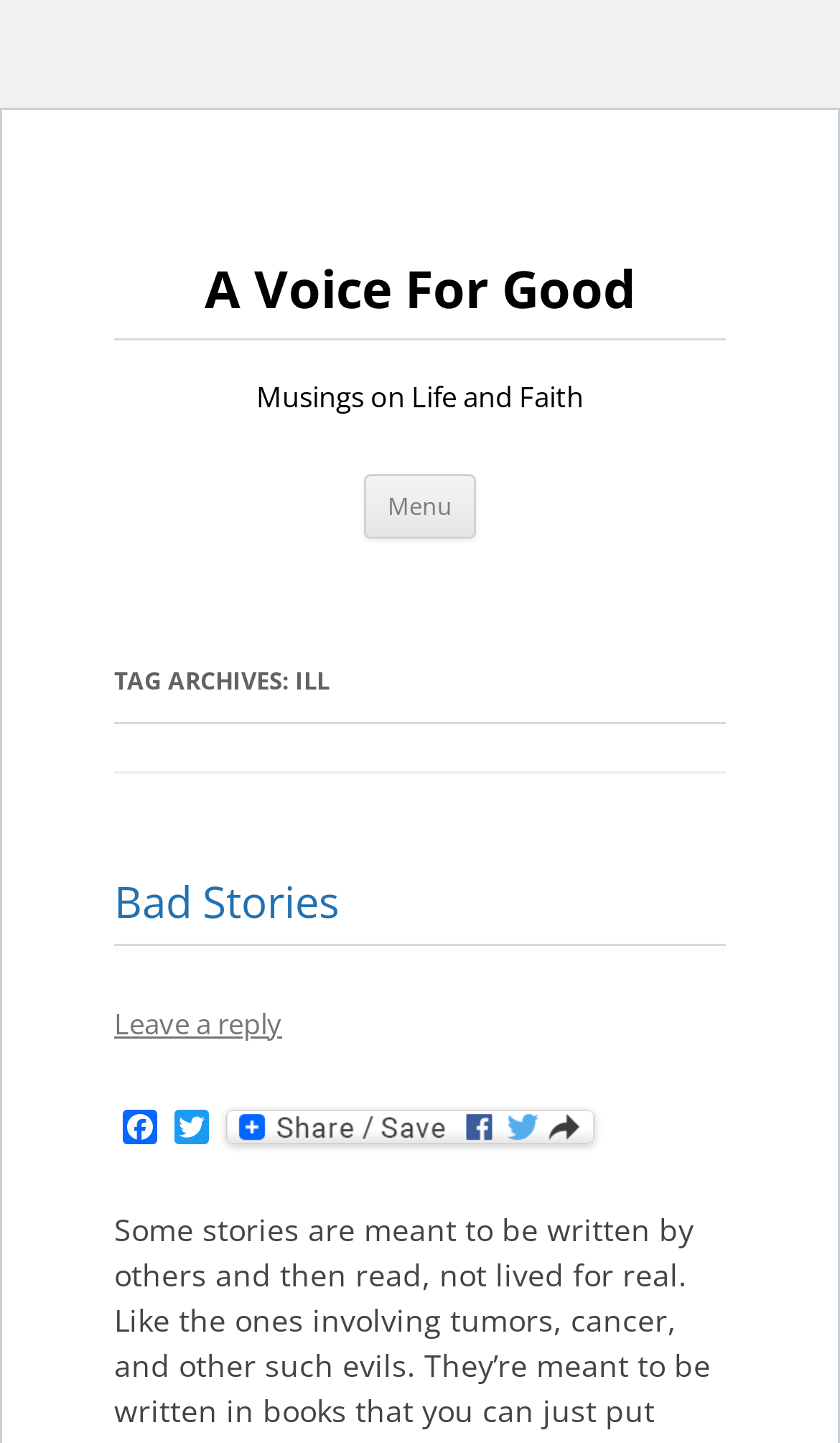How many social media links are present on the page?
Please provide a single word or phrase as your answer based on the screenshot.

3